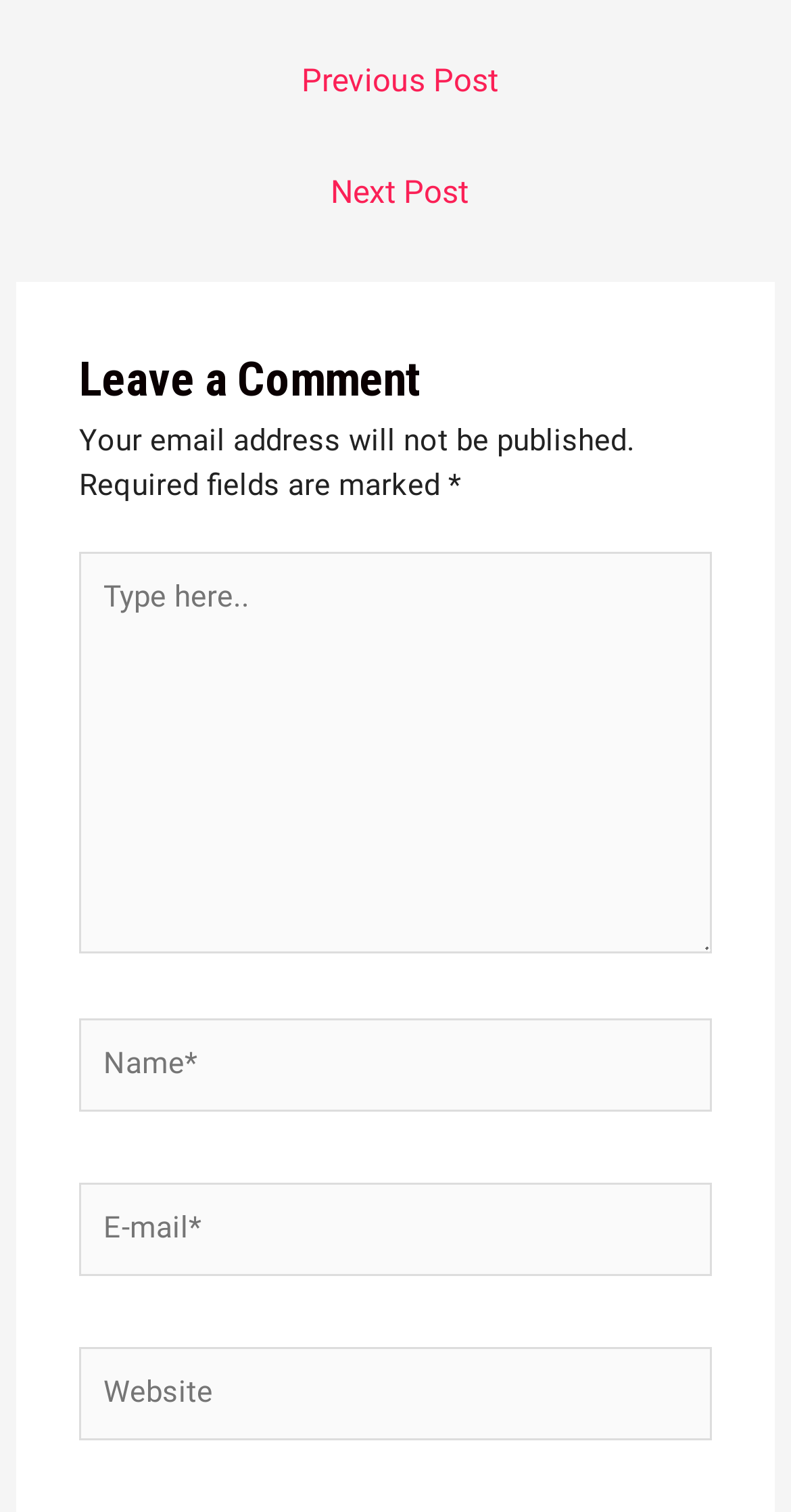What is the position of the 'Previous Post' link?
Based on the visual, give a brief answer using one word or a short phrase.

Top left